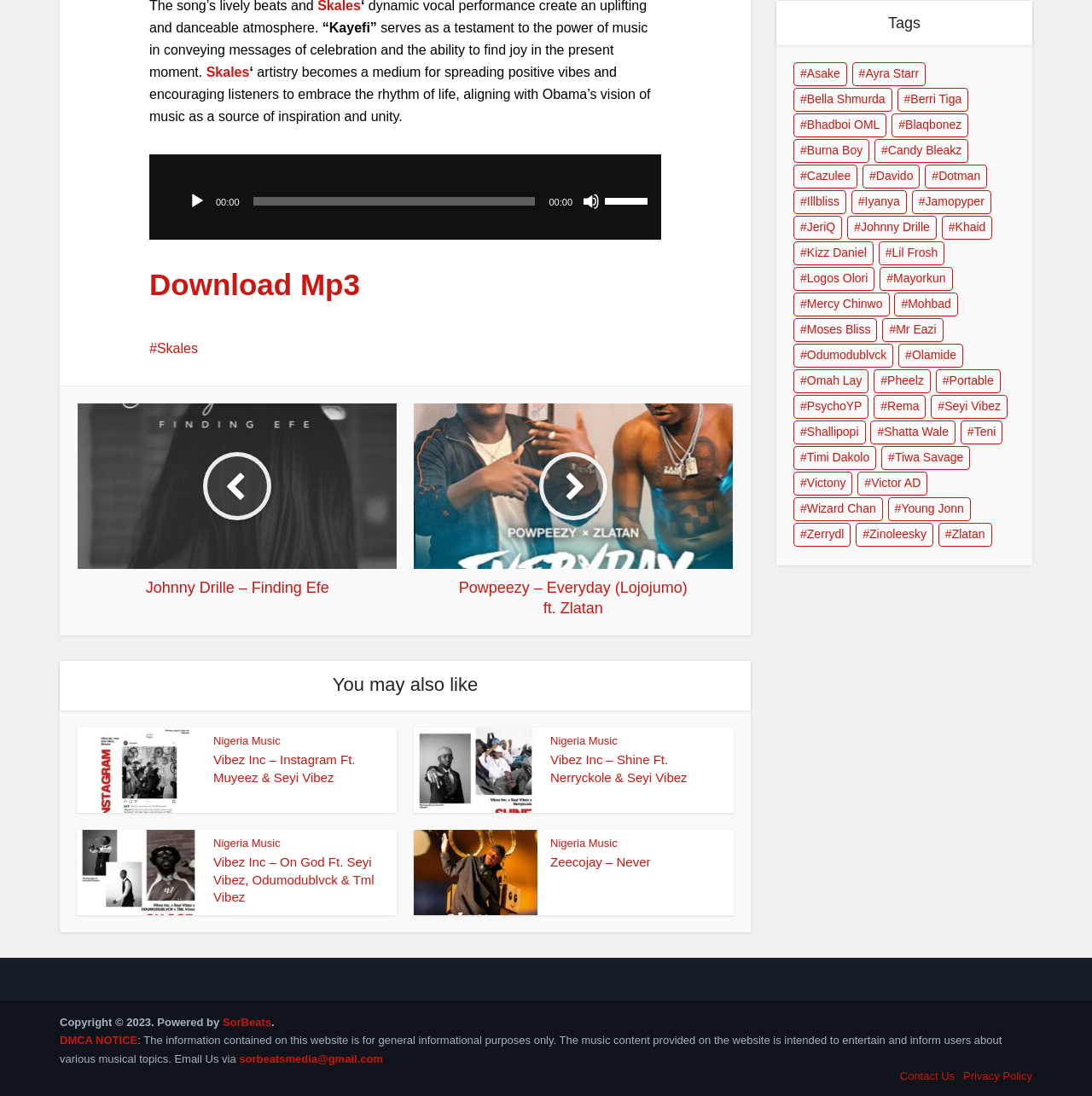Please predict the bounding box coordinates of the element's region where a click is necessary to complete the following instruction: "Play the audio". The coordinates should be represented by four float numbers between 0 and 1, i.e., [left, top, right, bottom].

[0.173, 0.176, 0.188, 0.191]